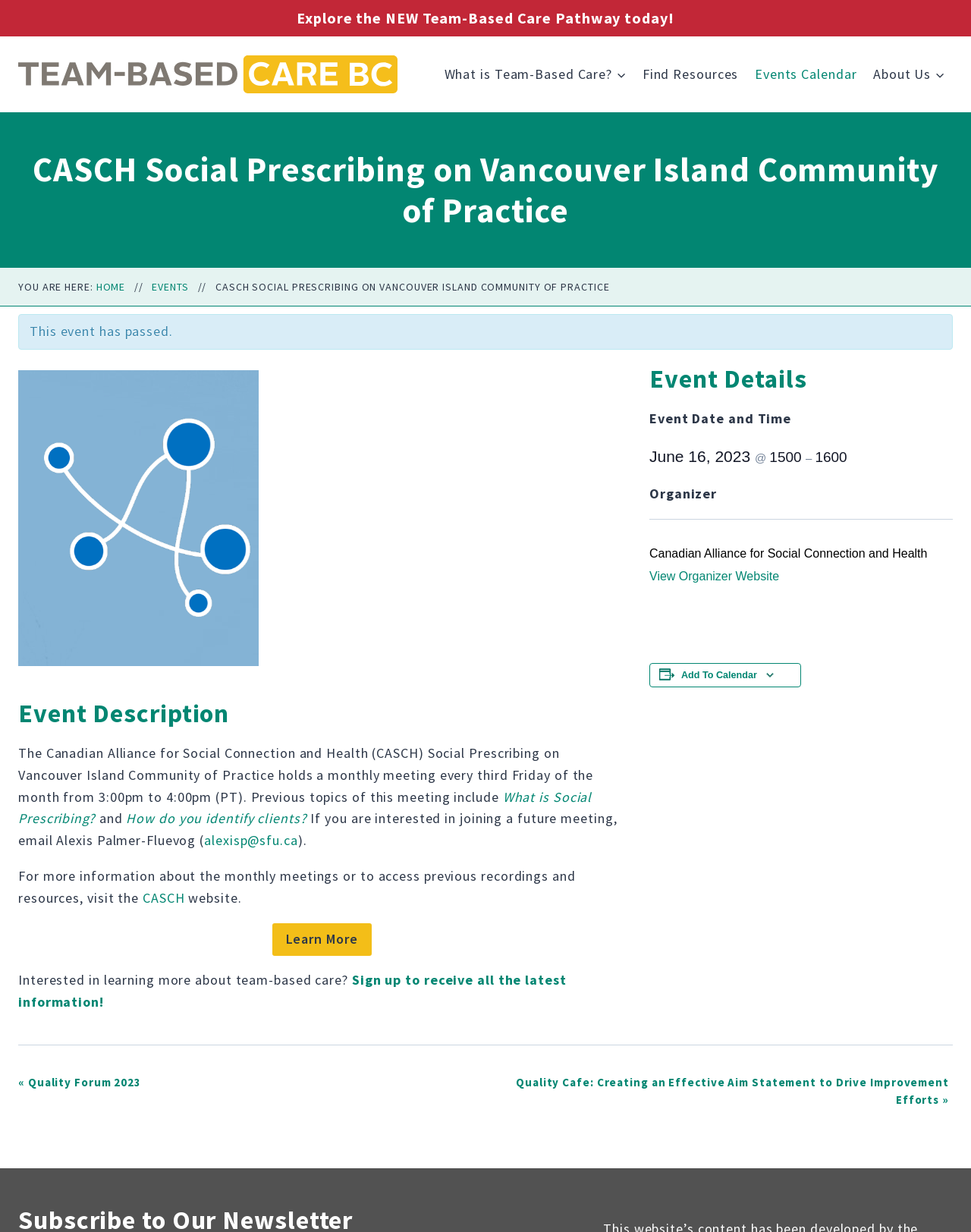Bounding box coordinates should be in the format (top-left x, top-left y, bottom-right x, bottom-right y) and all values should be floating point numbers between 0 and 1. Determine the bounding box coordinate for the UI element described as: The GERD Bed Nightmare

None